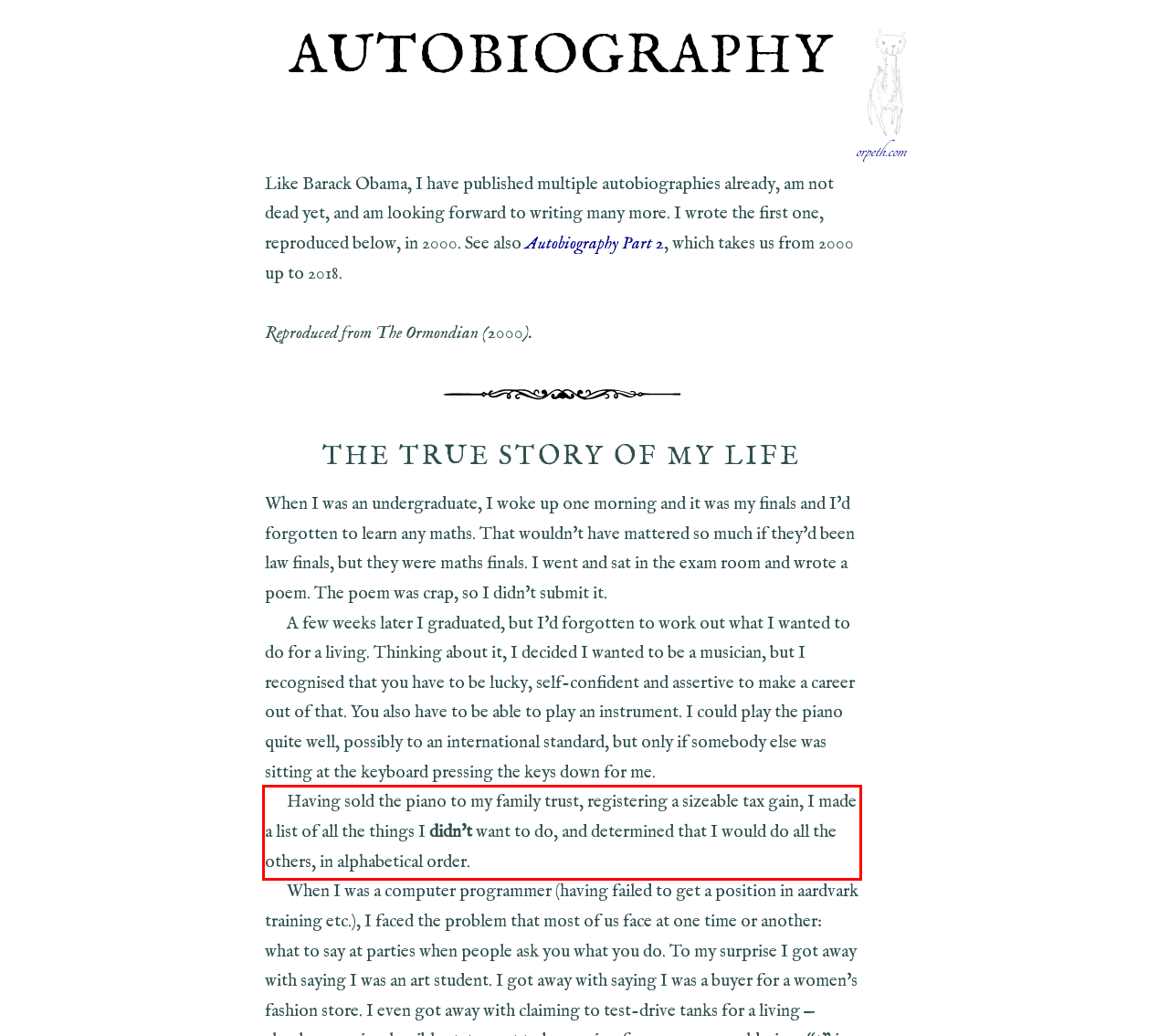Within the screenshot of the webpage, there is a red rectangle. Please recognize and generate the text content inside this red bounding box.

Having sold the piano to my family trust, registering a sizeable tax gain, I made a list of all the things I didn't want to do, and determined that I would do all the others, in alphabetical order.